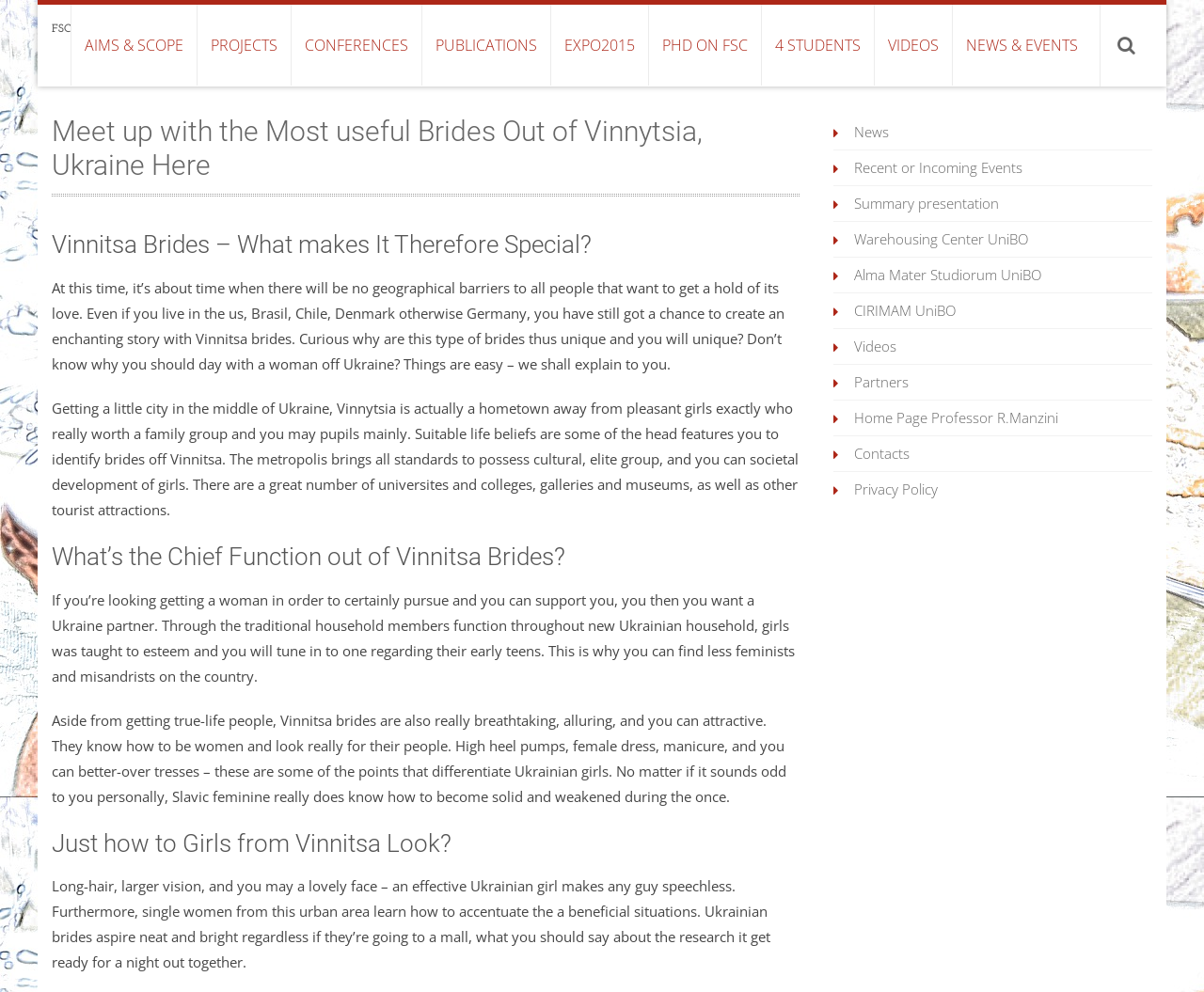Determine the bounding box for the described UI element: "Warehousing Center UniBO".

[0.709, 0.231, 0.854, 0.25]